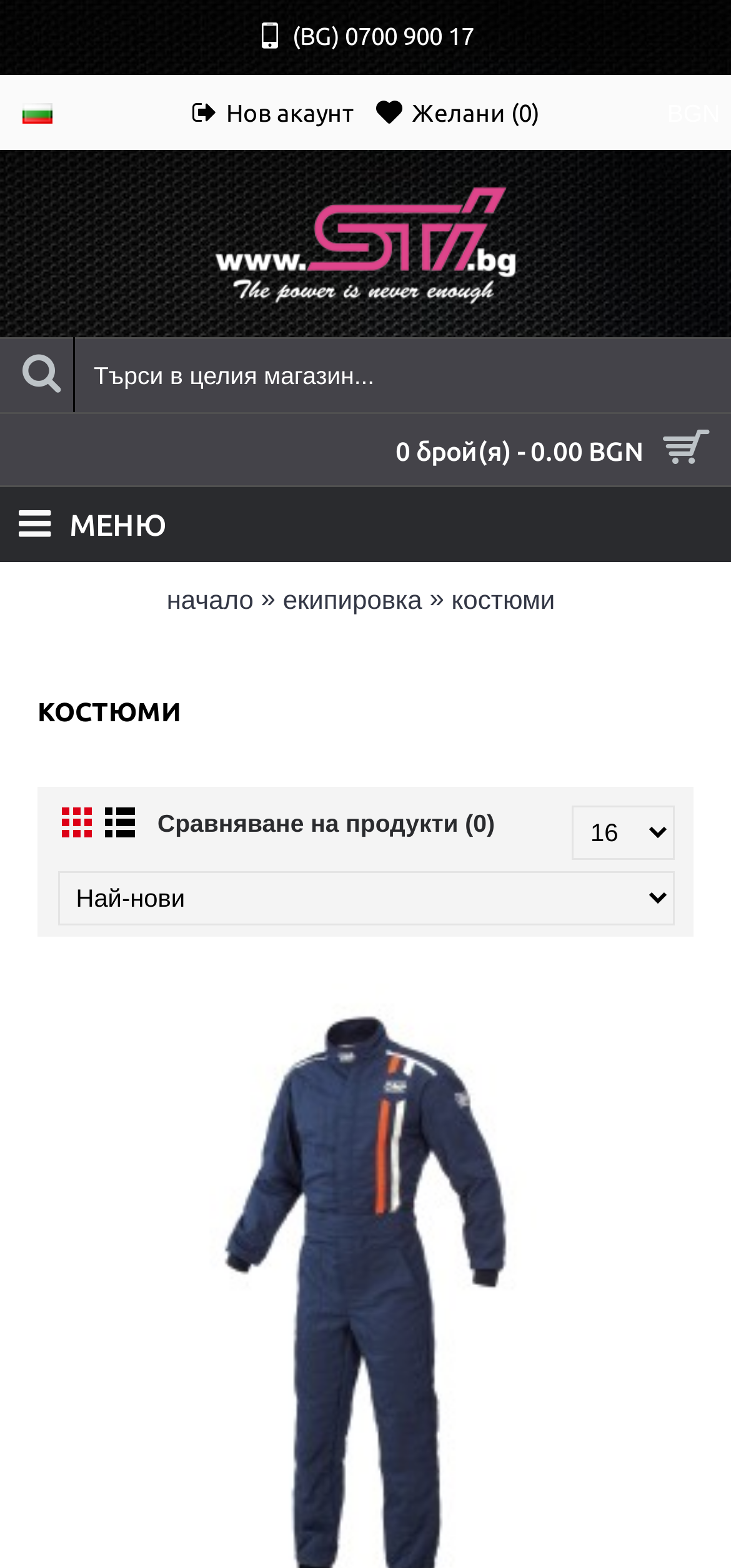Look at the image and give a detailed response to the following question: What is the current total cost?

I found the answer by looking at the text '0 брой(я) - 0.00 BGN' which is located at the bottom of the page, indicating the current total cost of the items in the cart.